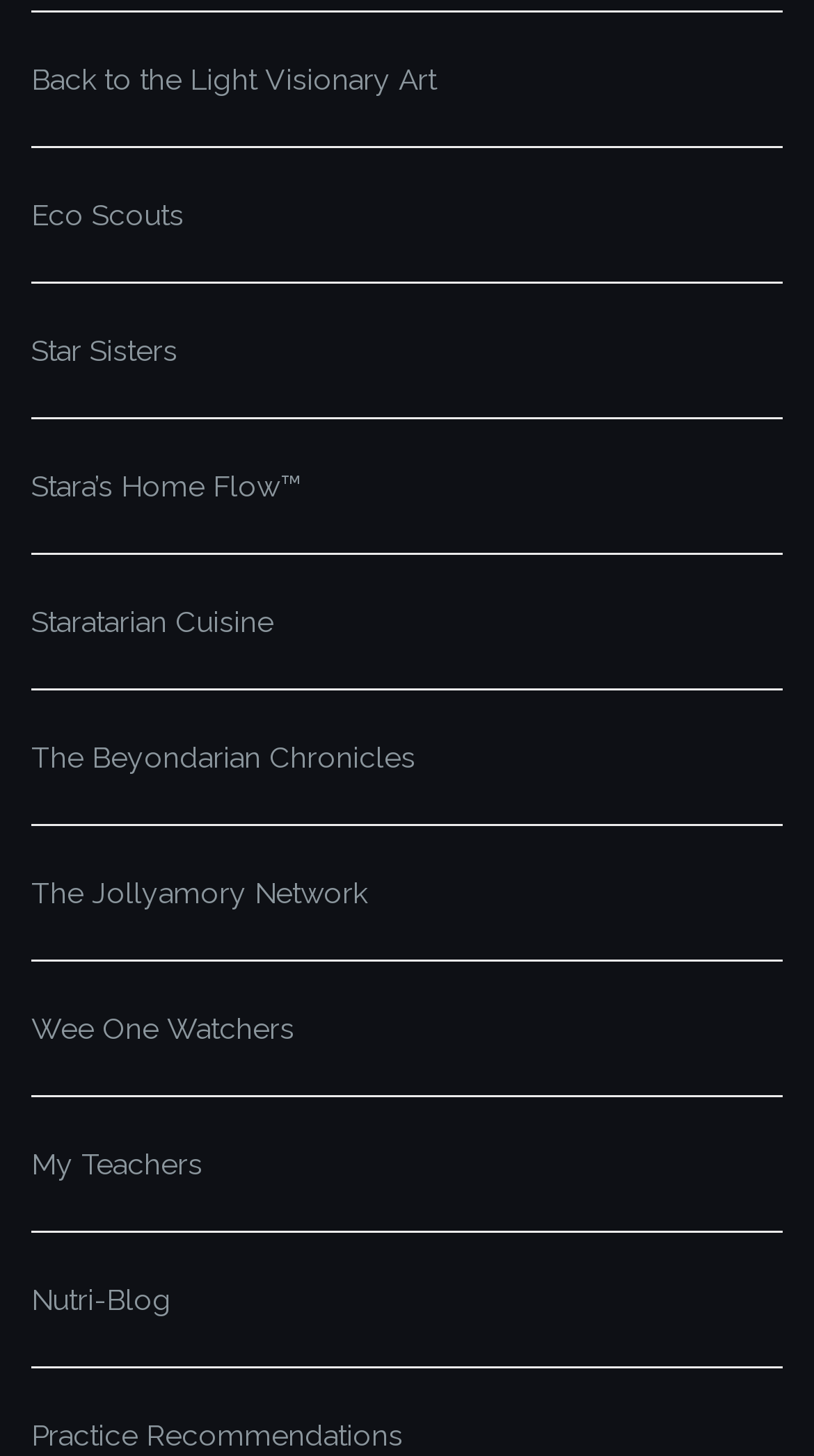Determine the bounding box coordinates of the clickable region to execute the instruction: "check out My Teachers". The coordinates should be four float numbers between 0 and 1, denoted as [left, top, right, bottom].

[0.038, 0.788, 0.249, 0.811]